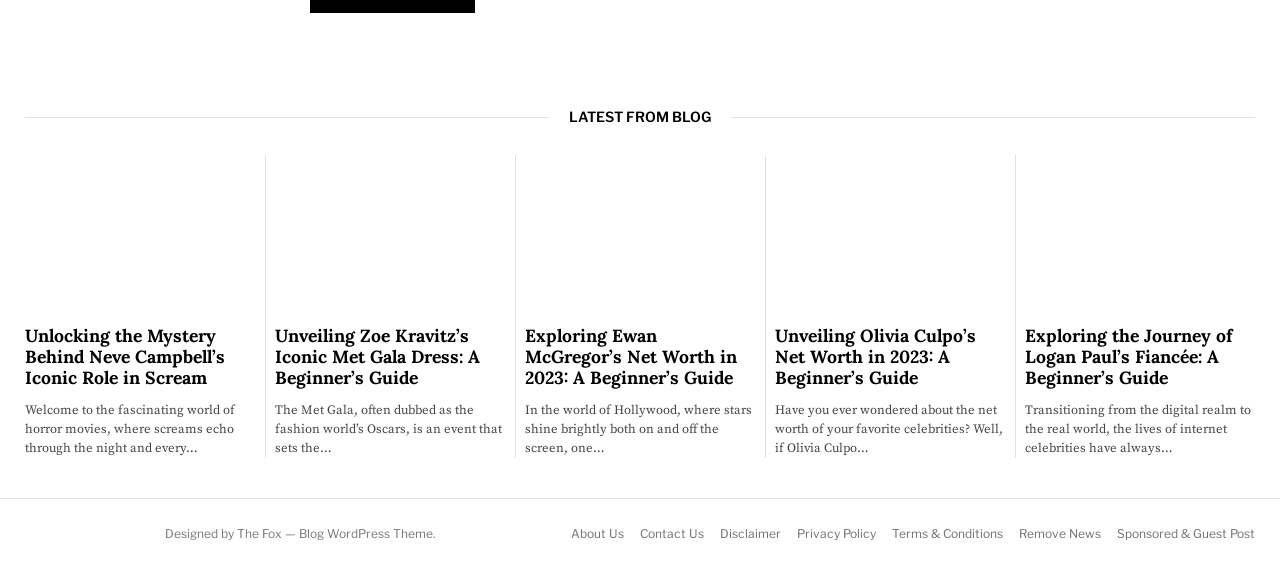Please give a concise answer to this question using a single word or phrase: 
How many links are in the footer section?

9